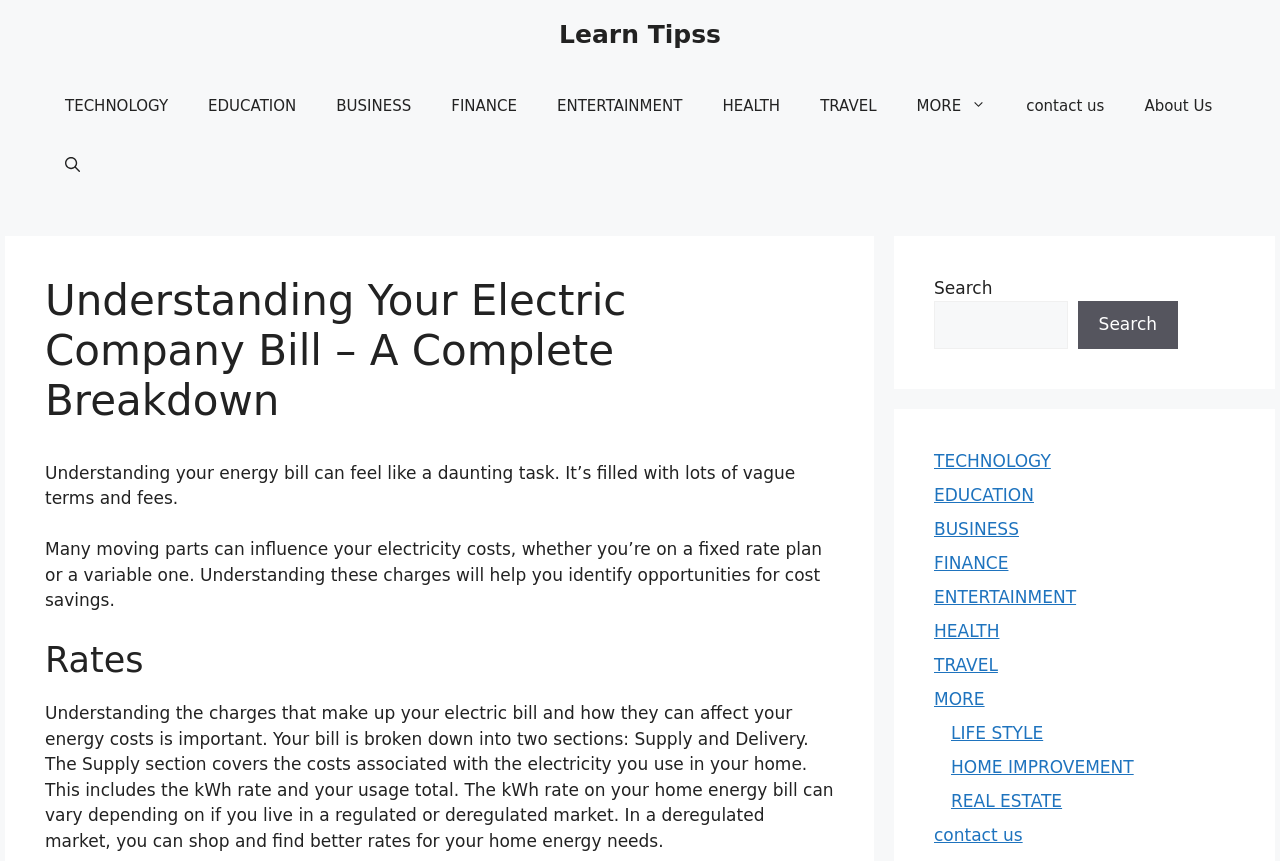Find the bounding box coordinates for the element that must be clicked to complete the instruction: "Open search". The coordinates should be four float numbers between 0 and 1, indicated as [left, top, right, bottom].

[0.035, 0.157, 0.078, 0.227]